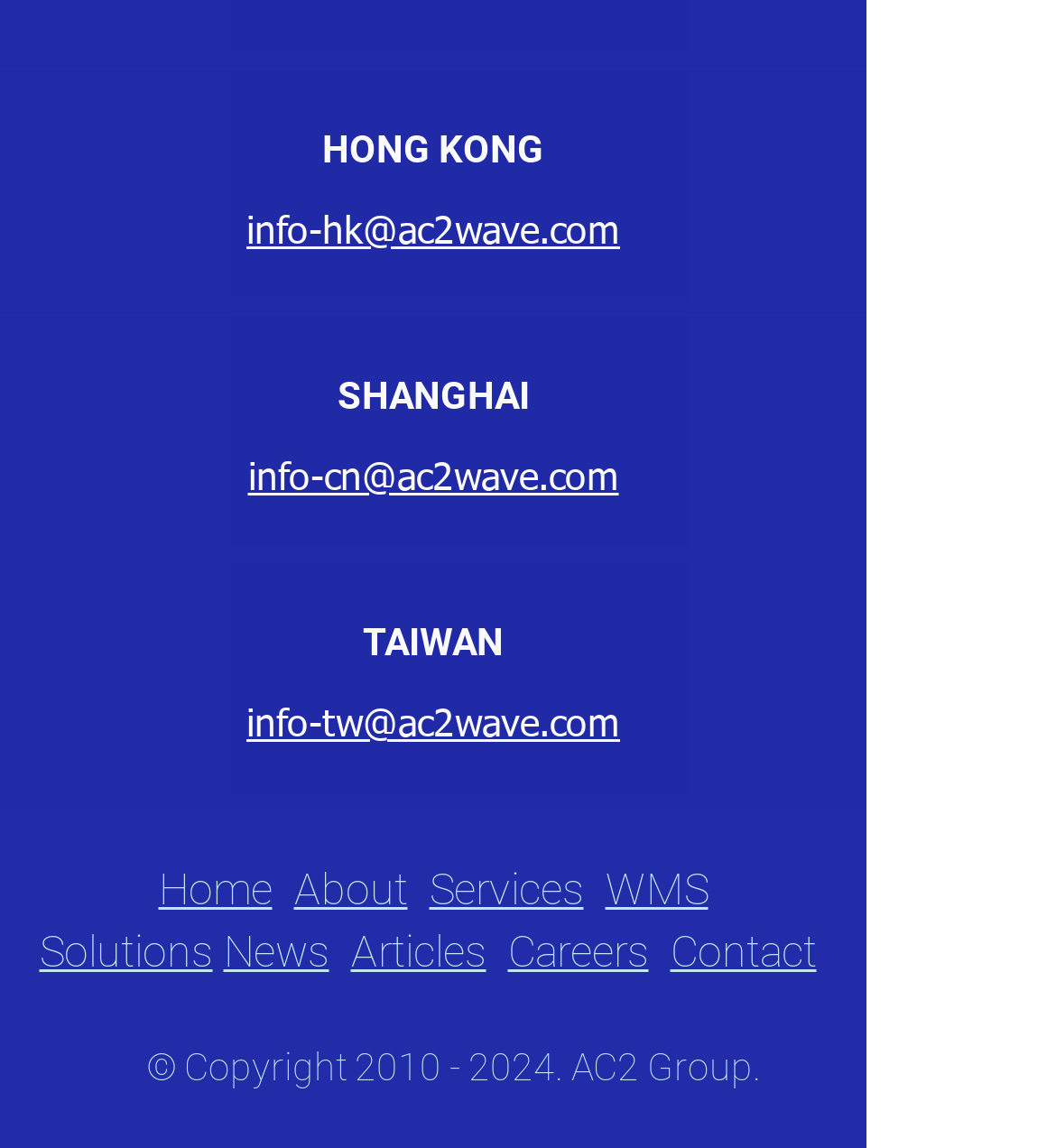Predict the bounding box coordinates of the area that should be clicked to accomplish the following instruction: "Enter your email". The bounding box coordinates should consist of four float numbers between 0 and 1, i.e., [left, top, right, bottom].

None